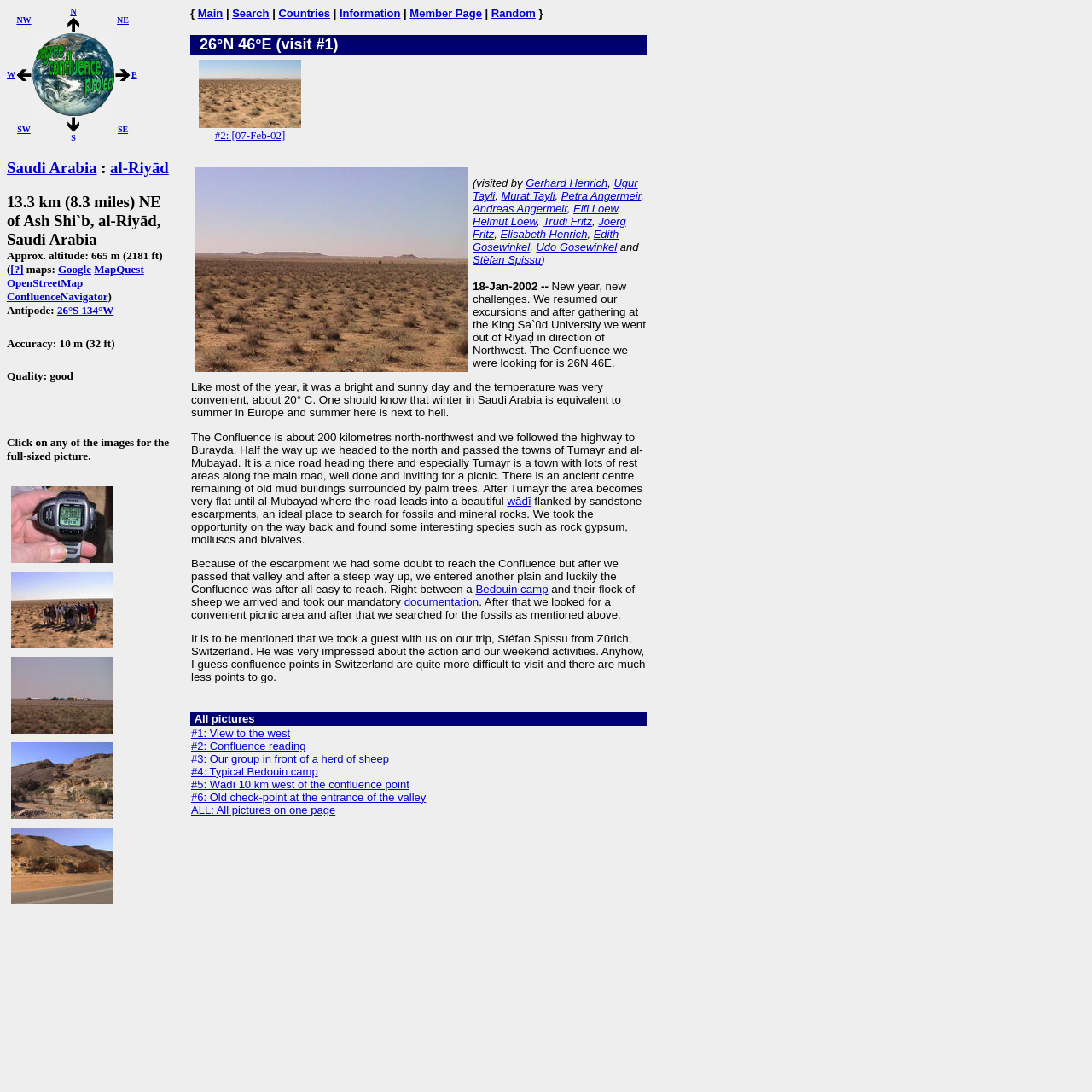Identify the bounding box coordinates of the HTML element based on this description: "Gerhard Henrich".

[0.481, 0.162, 0.556, 0.173]